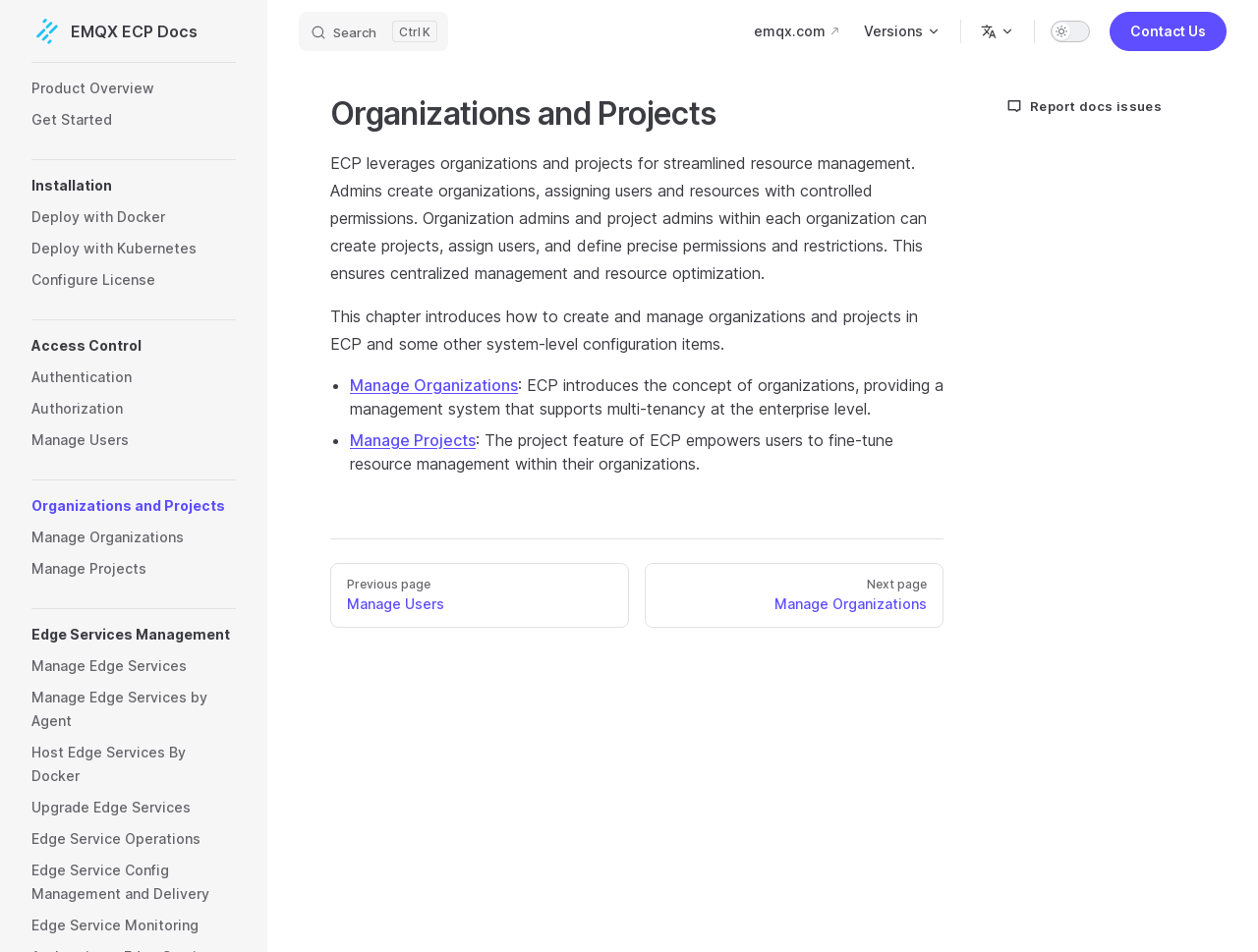Using the image as a reference, answer the following question in as much detail as possible:
What is the relationship between organizations and projects in ECP?

Based on the webpage, organization admins create organizations, and project admins within each organization create projects, indicating that organizations contain projects.